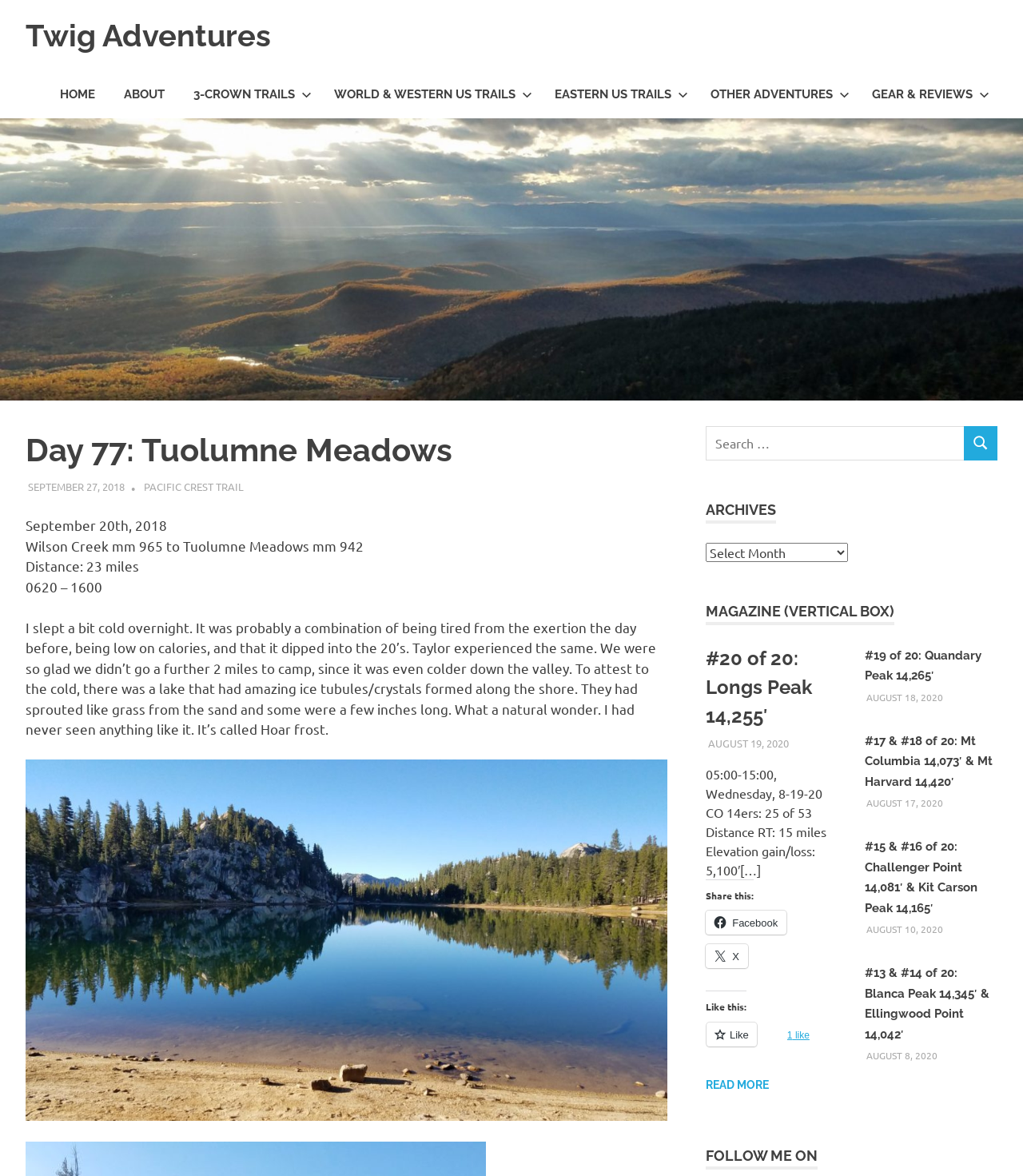Given the content of the image, can you provide a detailed answer to the question?
What is the name of the website?

The name of the website can be found in the top-left corner of the webpage, where it says 'Twig Adventures' in a logo format.